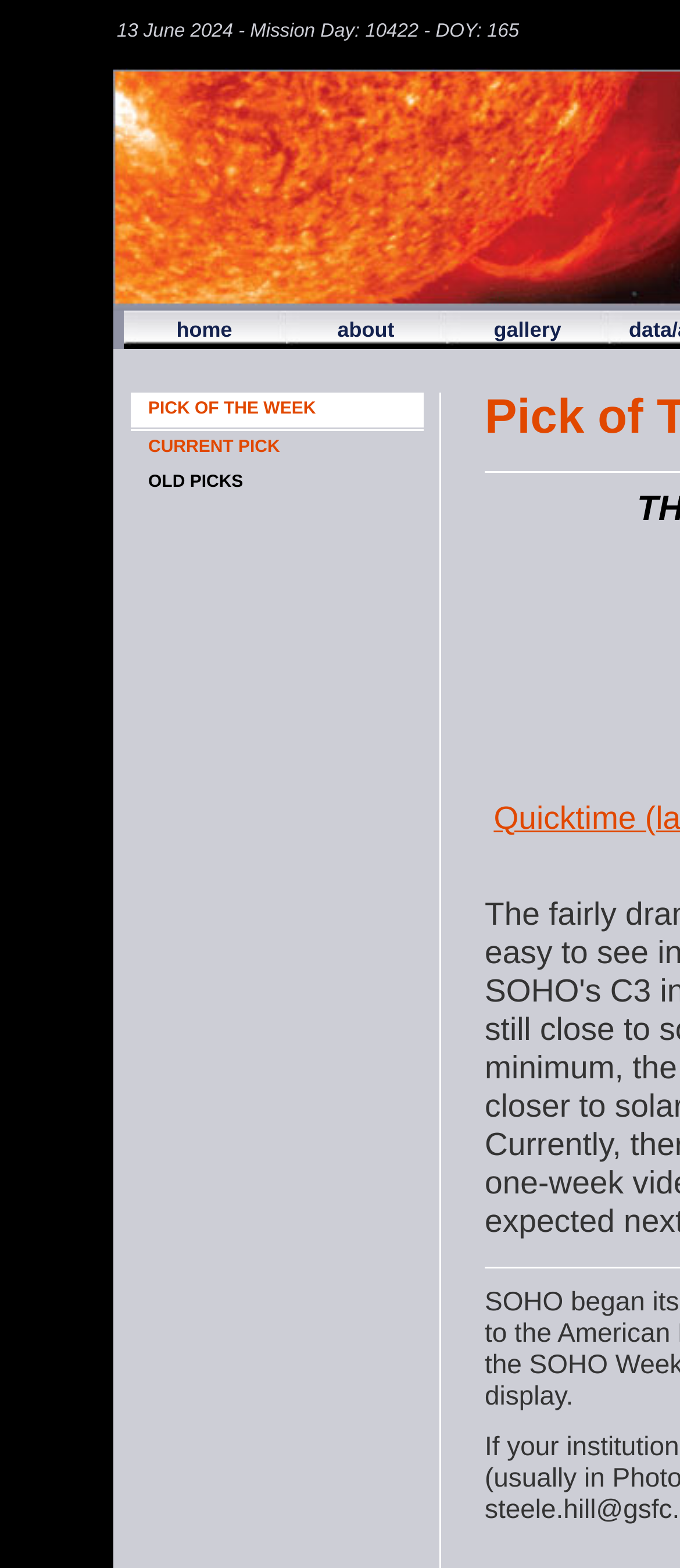Use the details in the image to answer the question thoroughly: 
What is the current date?

The current date can be found in the top section of the webpage, where it is written as '13 June 2024 - Mission Day: 10422 - DOY: 165'. The date is '13 June 2024'.